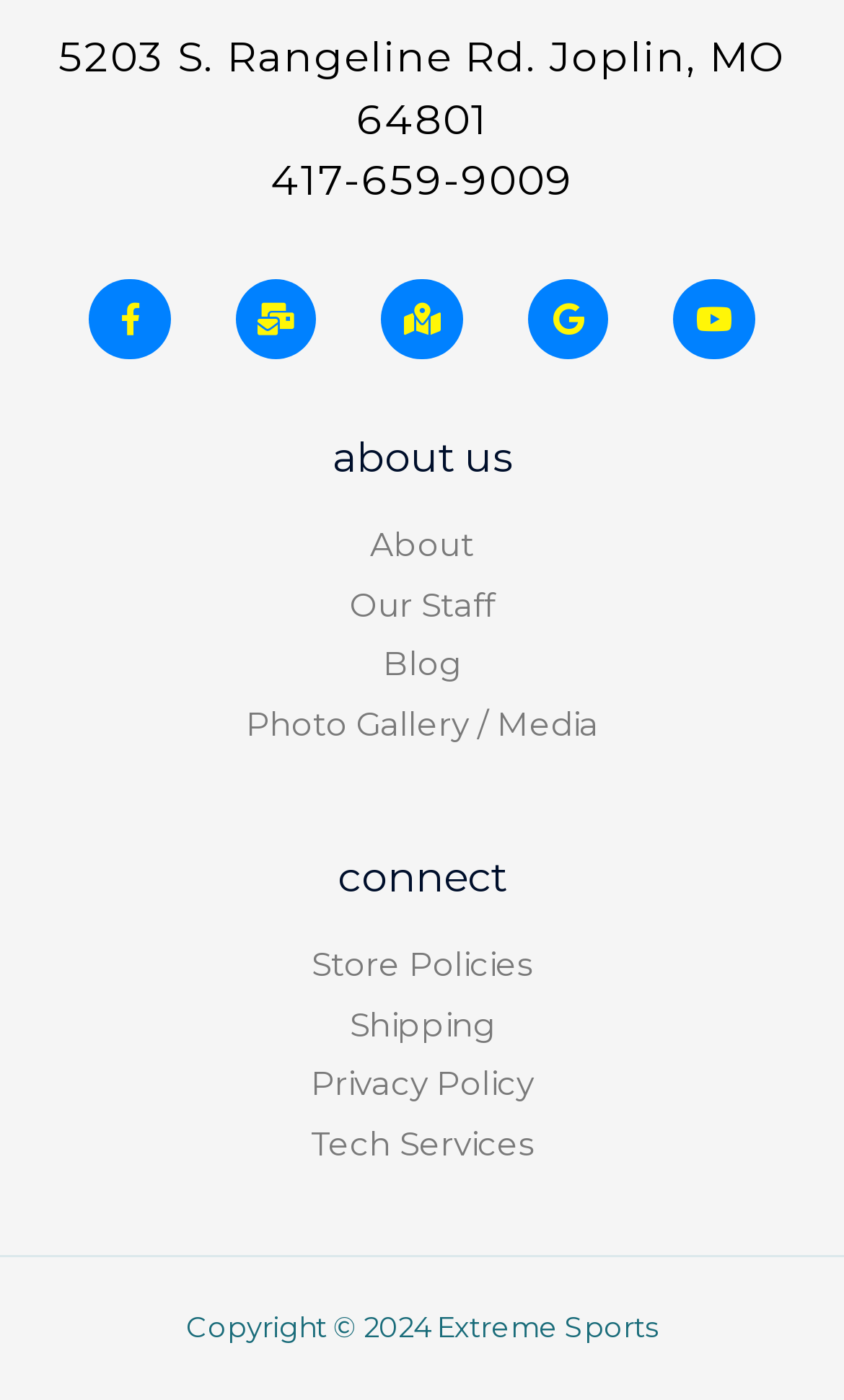Reply to the question with a single word or phrase:
How many main sections are there on the page?

3